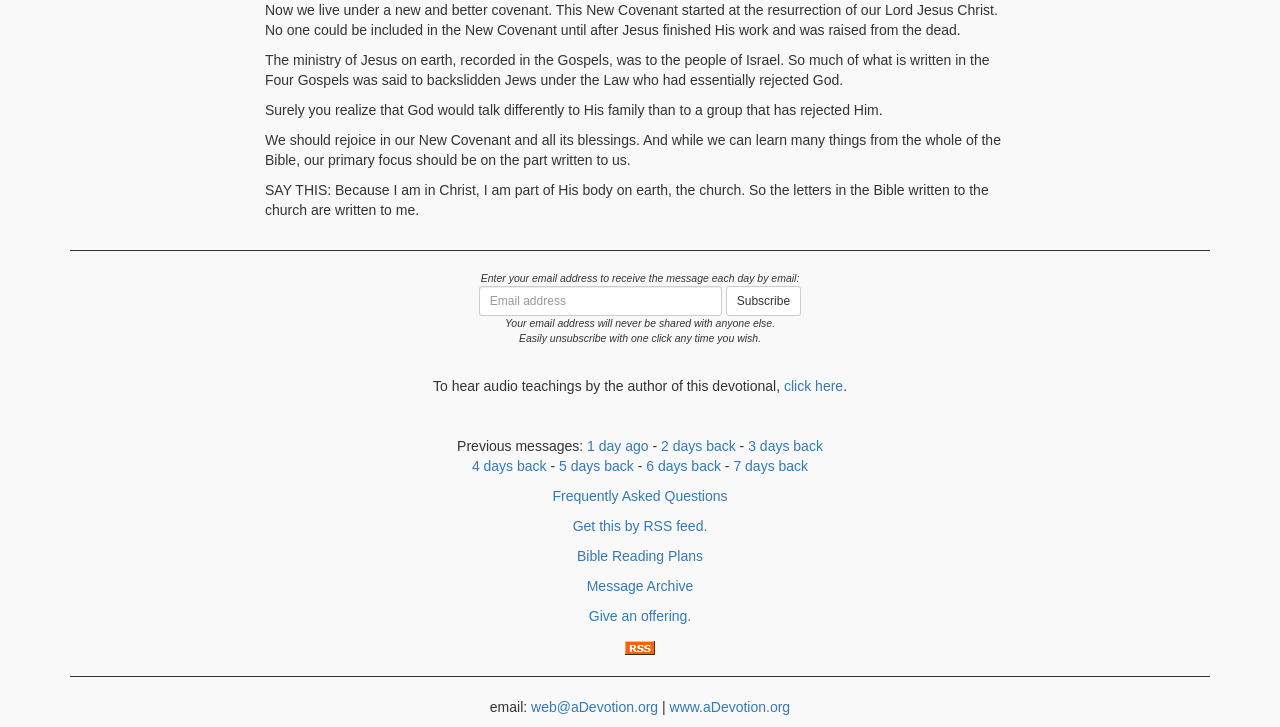Extract the bounding box for the UI element that matches this description: "1 day ago".

[0.459, 0.602, 0.507, 0.624]